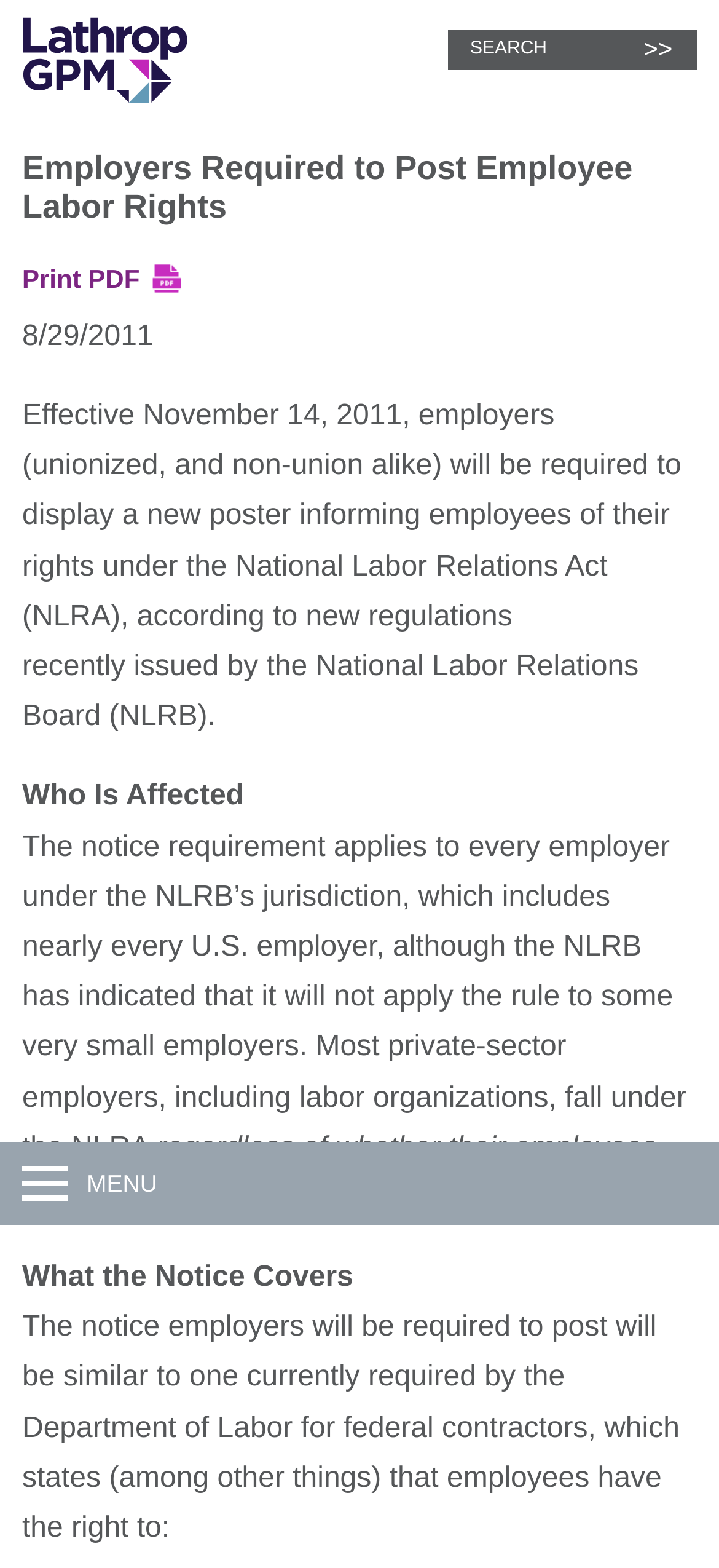What is the date of the new poster regulation?
Using the details from the image, give an elaborate explanation to answer the question.

I found the answer by looking at the text 'Effective November 14, 2011, employers (unionized, and non-union alike) will be required to display a new poster informing employees of their rights under the National Labor Relations Act (NLRA), according to new regulations recently issued by the National Labor Relations Board (NLRB).' which indicates the date of the new poster regulation.